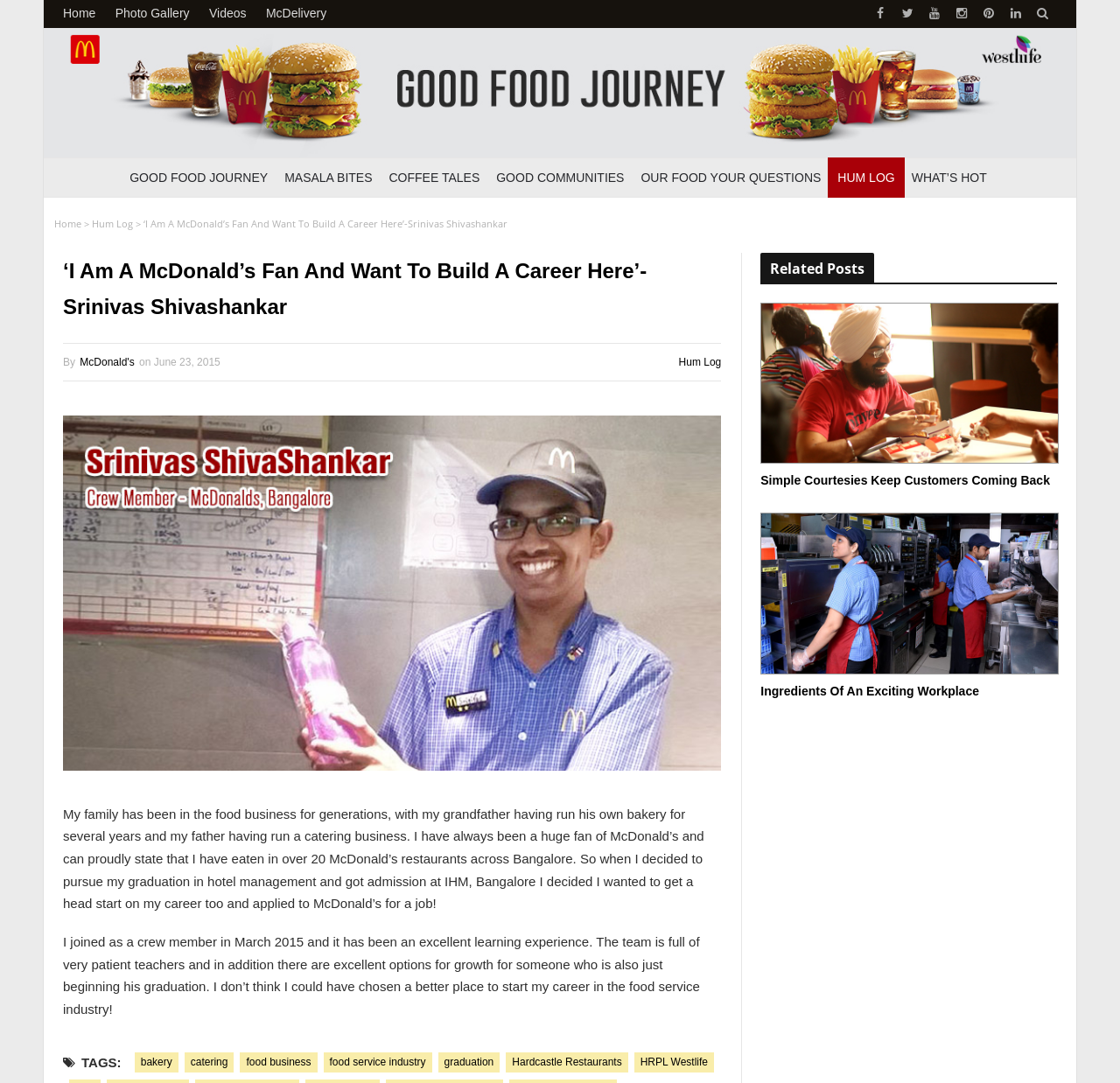Determine the bounding box coordinates for the area that needs to be clicked to fulfill this task: "Explore related posts". The coordinates must be given as four float numbers between 0 and 1, i.e., [left, top, right, bottom].

[0.679, 0.233, 0.944, 0.262]